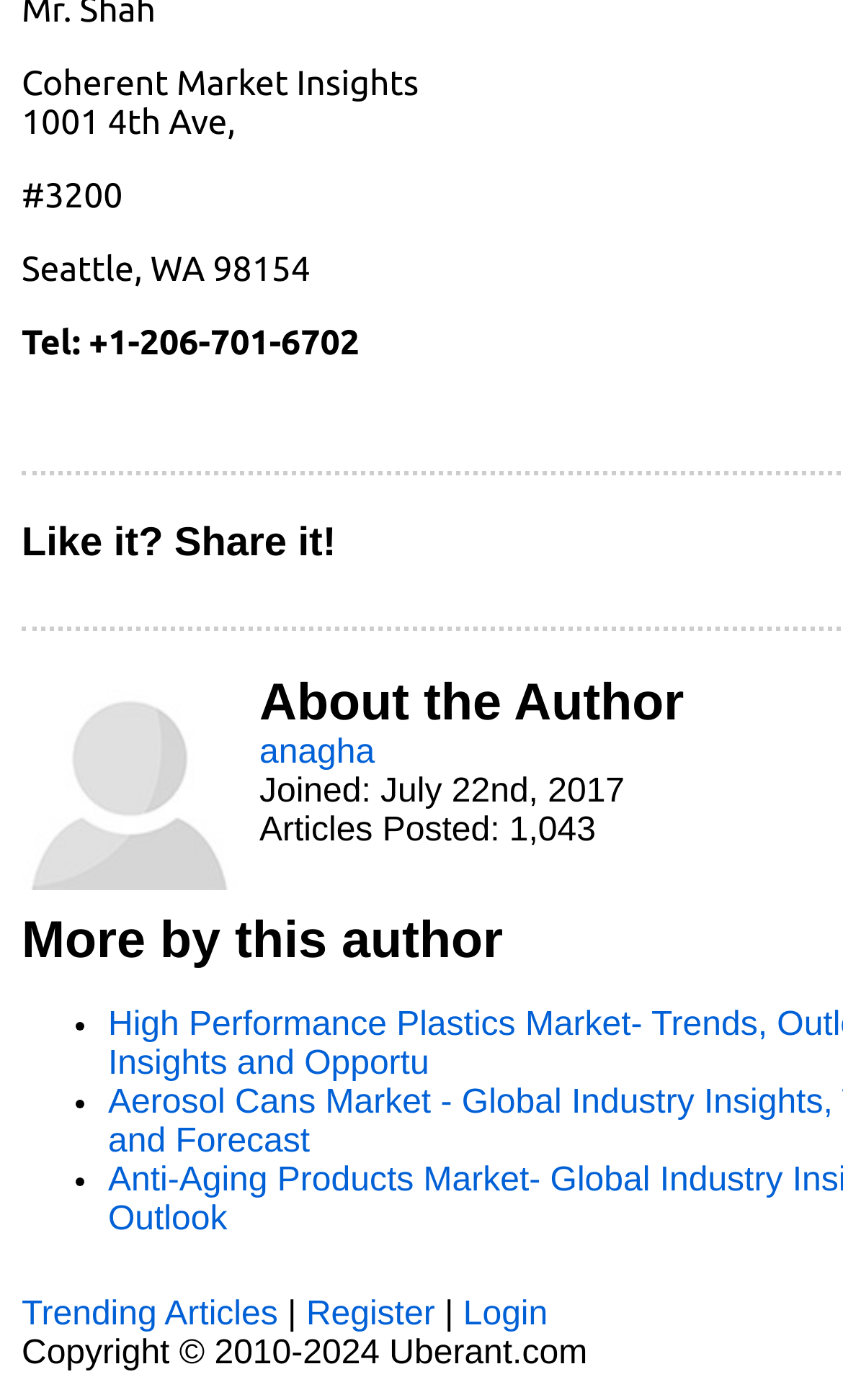For the element described, predict the bounding box coordinates as (top-left x, top-left y, bottom-right x, bottom-right y). All values should be between 0 and 1. Element description: anagha

[0.308, 0.525, 0.445, 0.551]